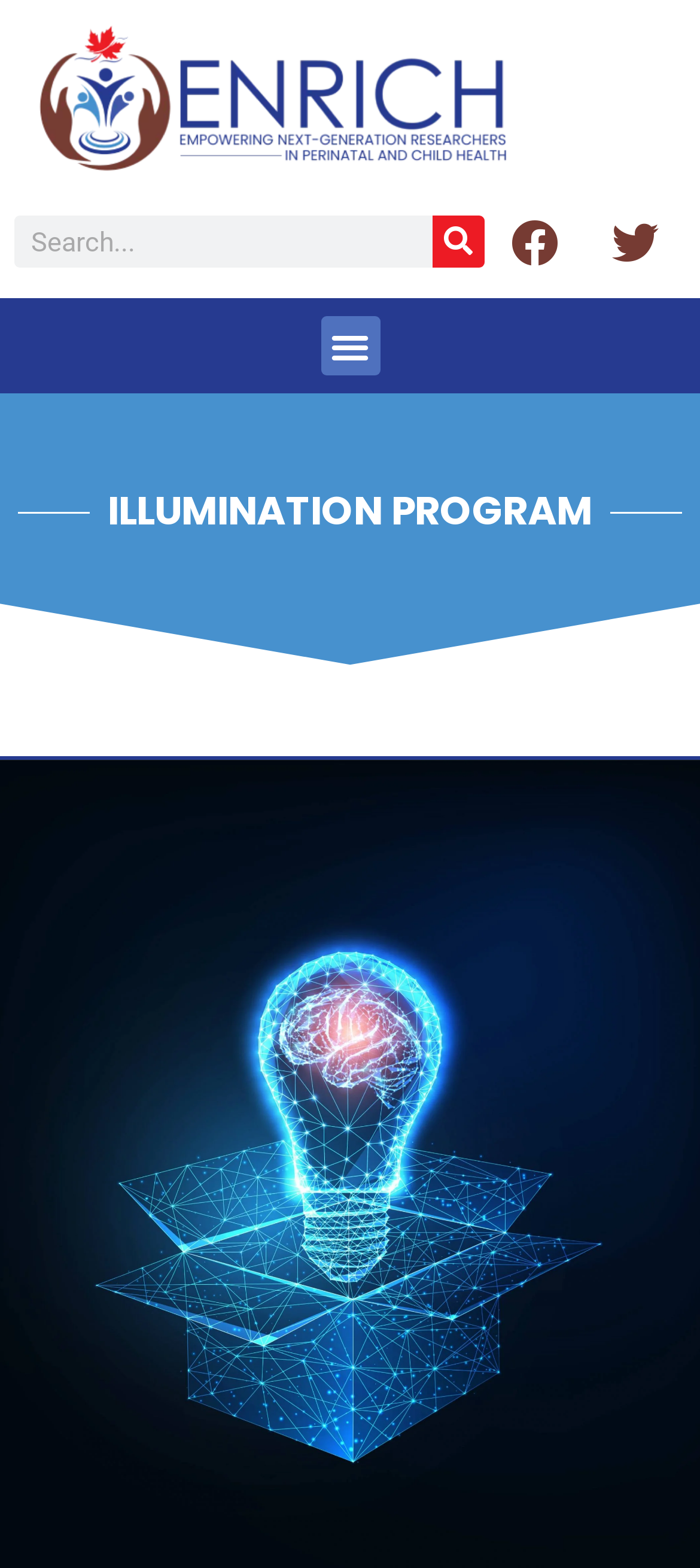Generate a thorough description of the webpage.

The webpage is titled "Illumination Program – ENRICH" and features a prominent link at the top-left corner with the text "Enrich - Empowering Next-Generation Researchers in Perinatal and Child Health", accompanied by an image with the same description. 

Below the link, there is a search bar with a search box and a "Search" button, taking up about half of the screen width. 

To the right of the search bar, there are two social media links, one for Facebook and one for Twitter, each represented by an icon. 

In the top-right corner, there is a "Menu Toggle" button. 

Further down the page, there is a large heading that reads "ILLUMINATION PROGRAM", spanning most of the screen width.